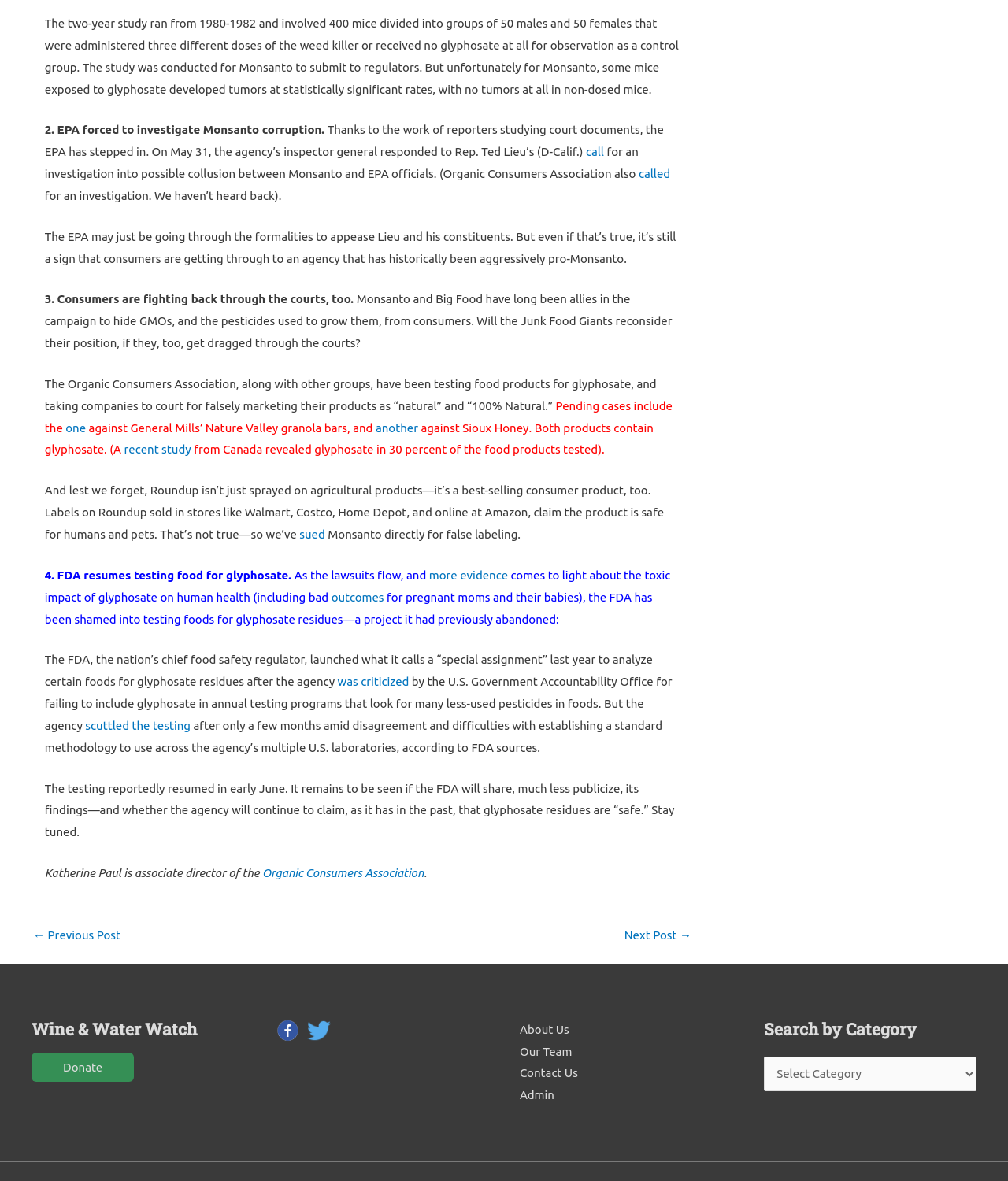What is the name of the granola bars being sued for containing glyphosate?
Refer to the image and offer an in-depth and detailed answer to the question.

According to the article, the Organic Consumers Association, along with other groups, have been testing food products for glyphosate and taking companies to court for falsely marketing their products as 'natural' and '100% Natural', including General Mills' Nature Valley granola bars.